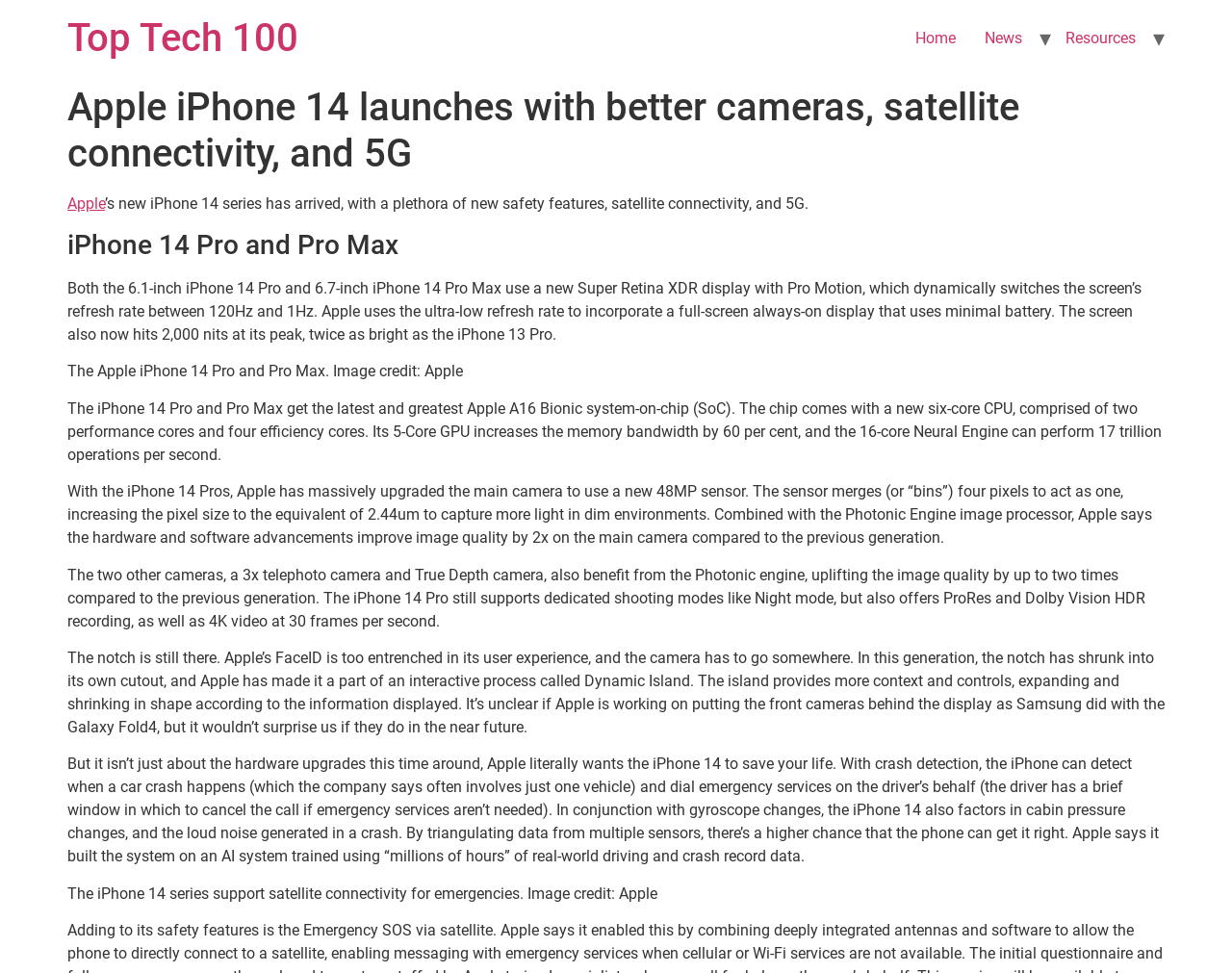Identify and extract the main heading from the webpage.

Top Tech 100